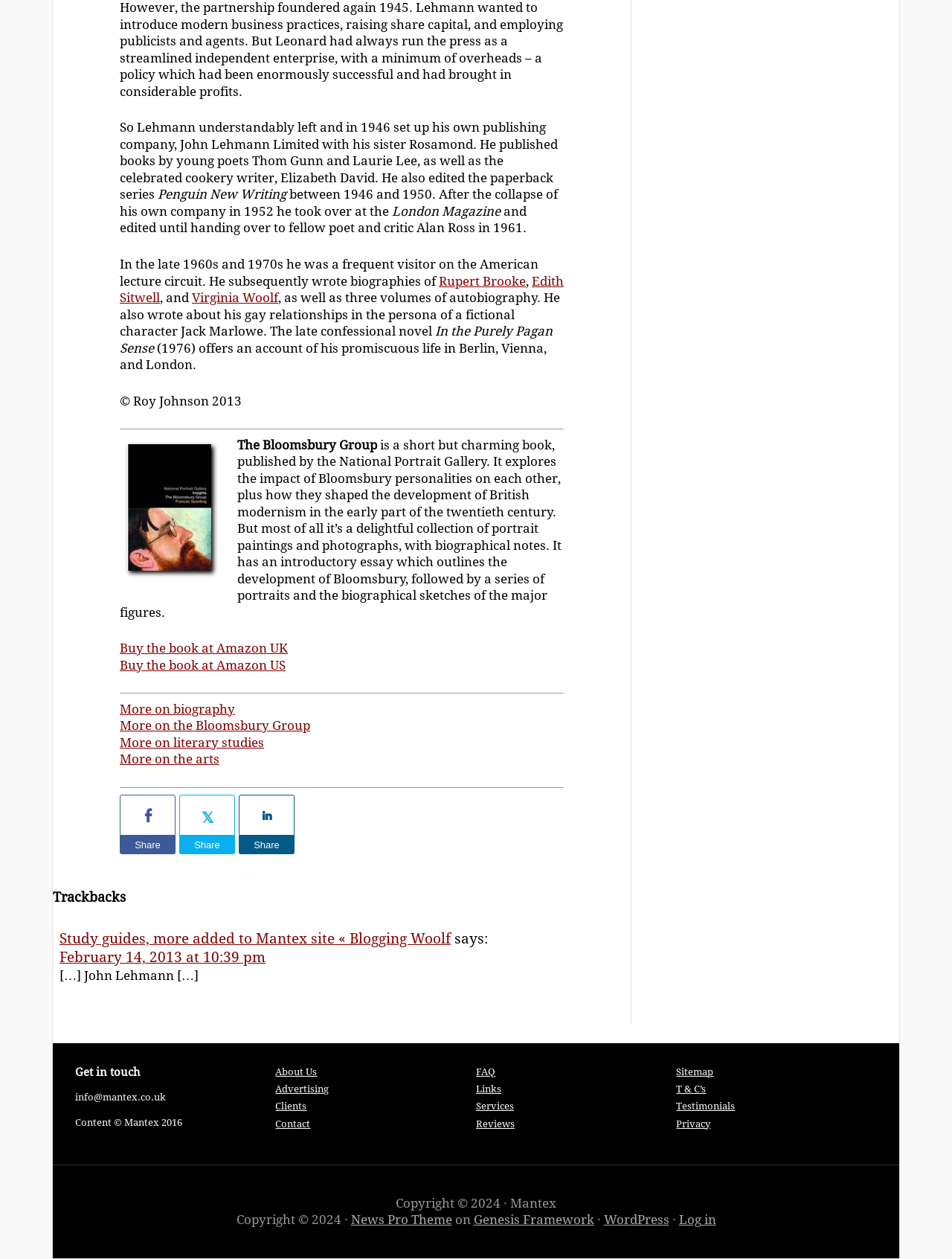What is the email address to get in touch with Mantex?
Please craft a detailed and exhaustive response to the question.

The email address to get in touch with Mantex is info@mantex.co.uk, which is provided at the bottom of the webpage.